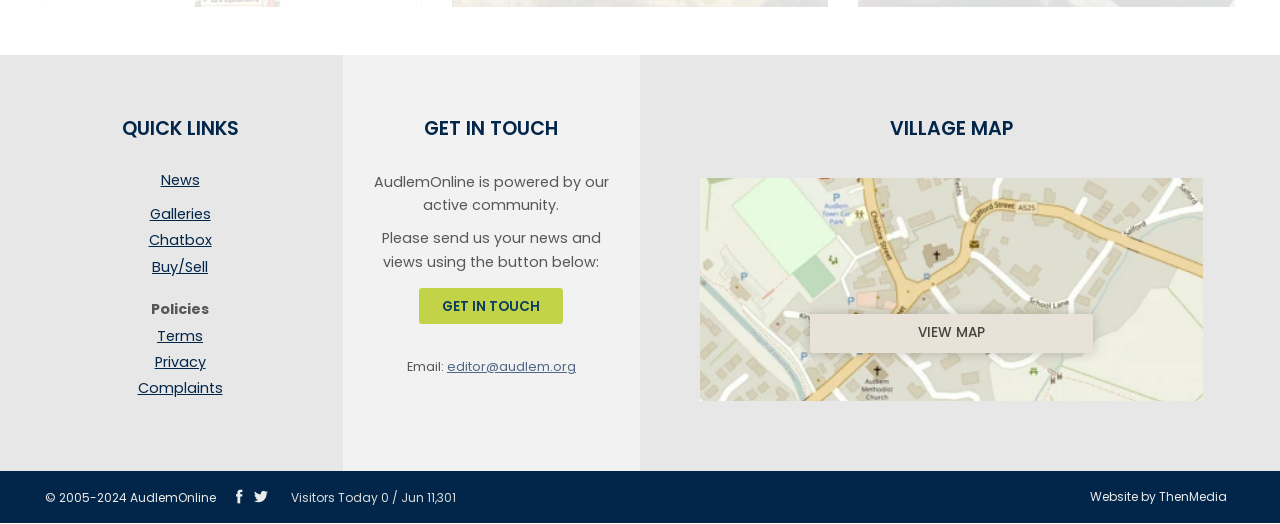Determine the bounding box coordinates for the HTML element described here: "parent_node: News".

[0.035, 0.376, 0.246, 0.391]